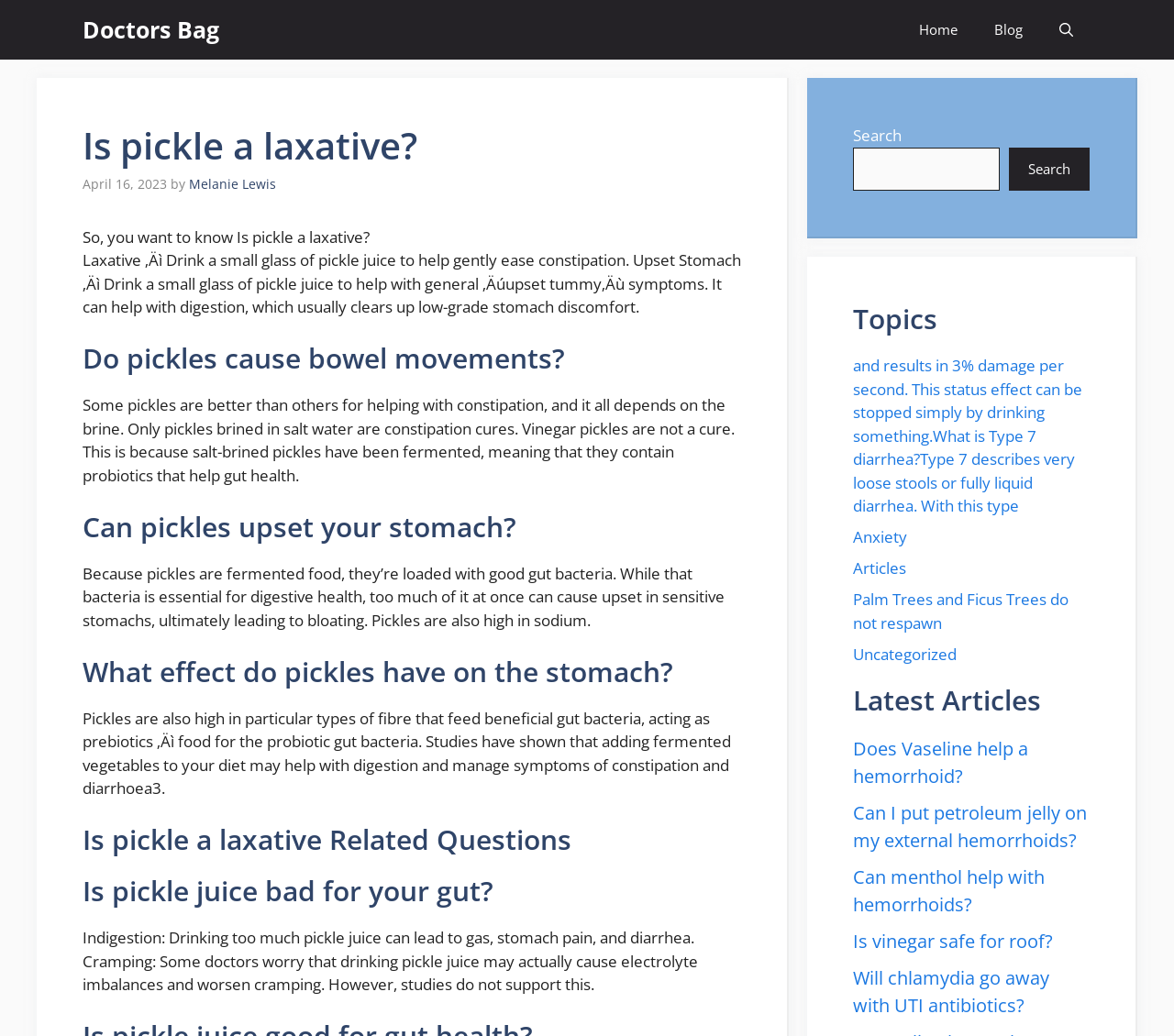Determine the bounding box for the UI element described here: "Can menthol help with hemorrhoids?".

[0.727, 0.835, 0.89, 0.885]